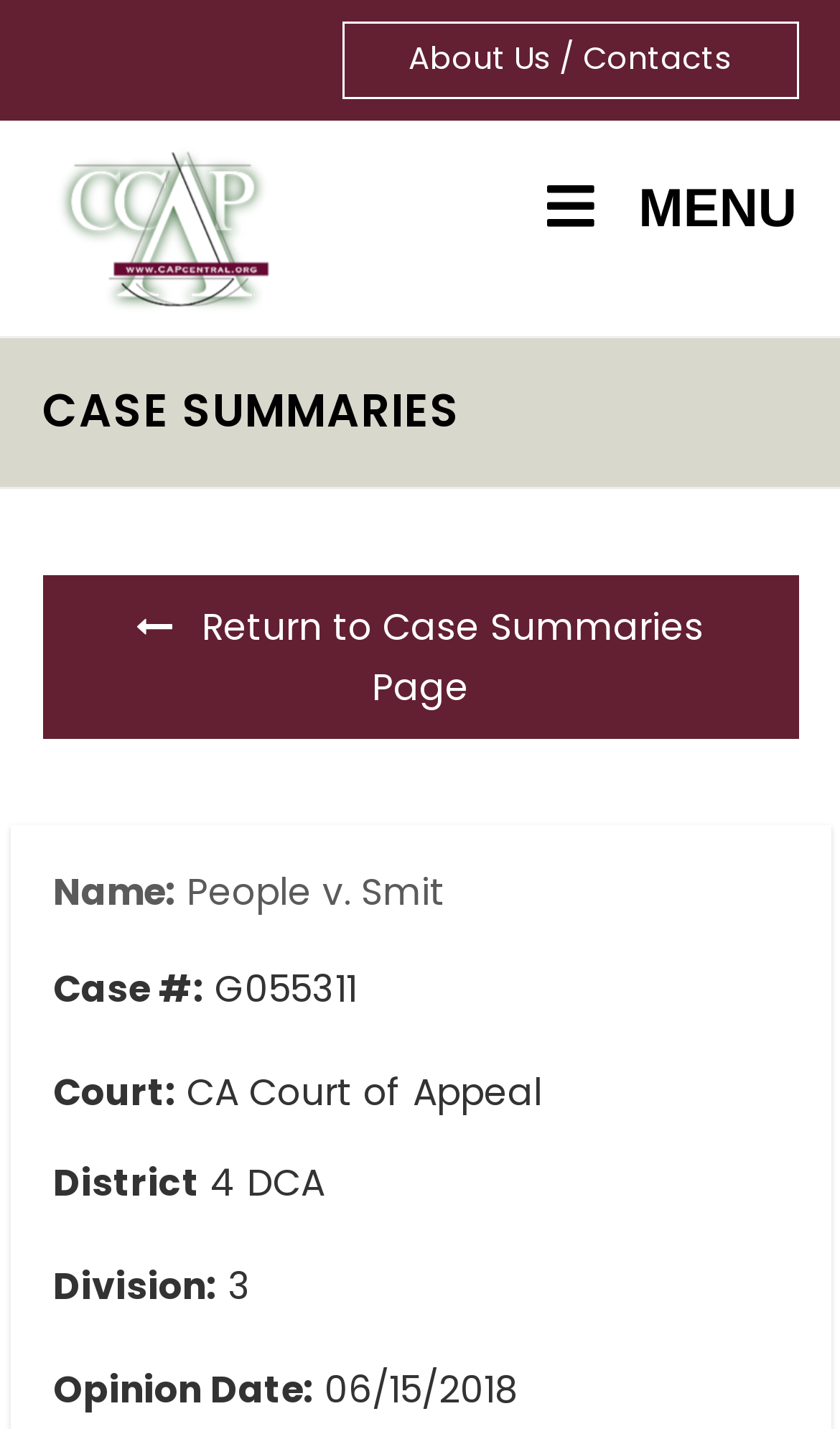Give a concise answer of one word or phrase to the question: 
What is the case number for this case?

G055311